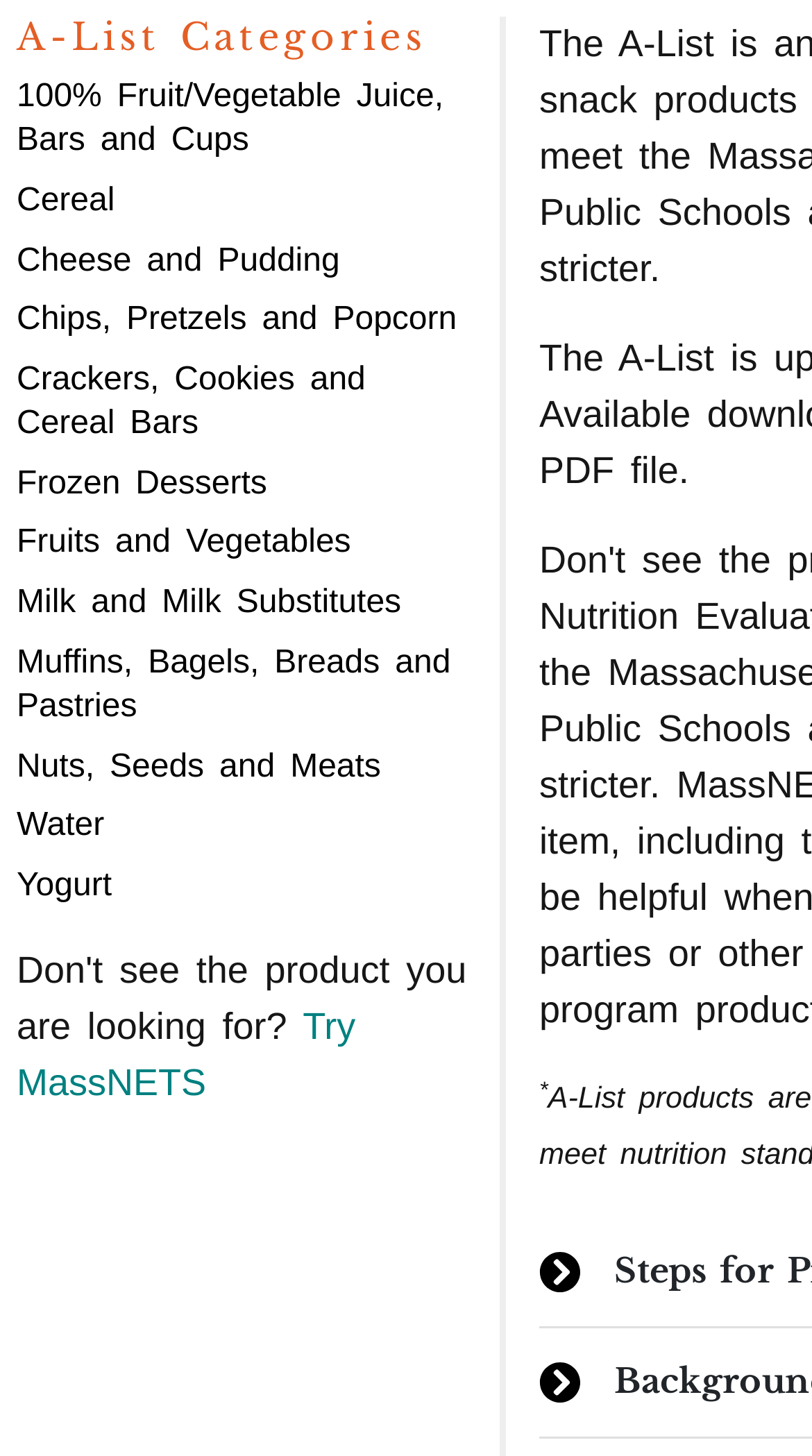Locate the bounding box of the UI element described by: "Yogurt" in the given webpage screenshot.

[0.021, 0.597, 0.138, 0.621]